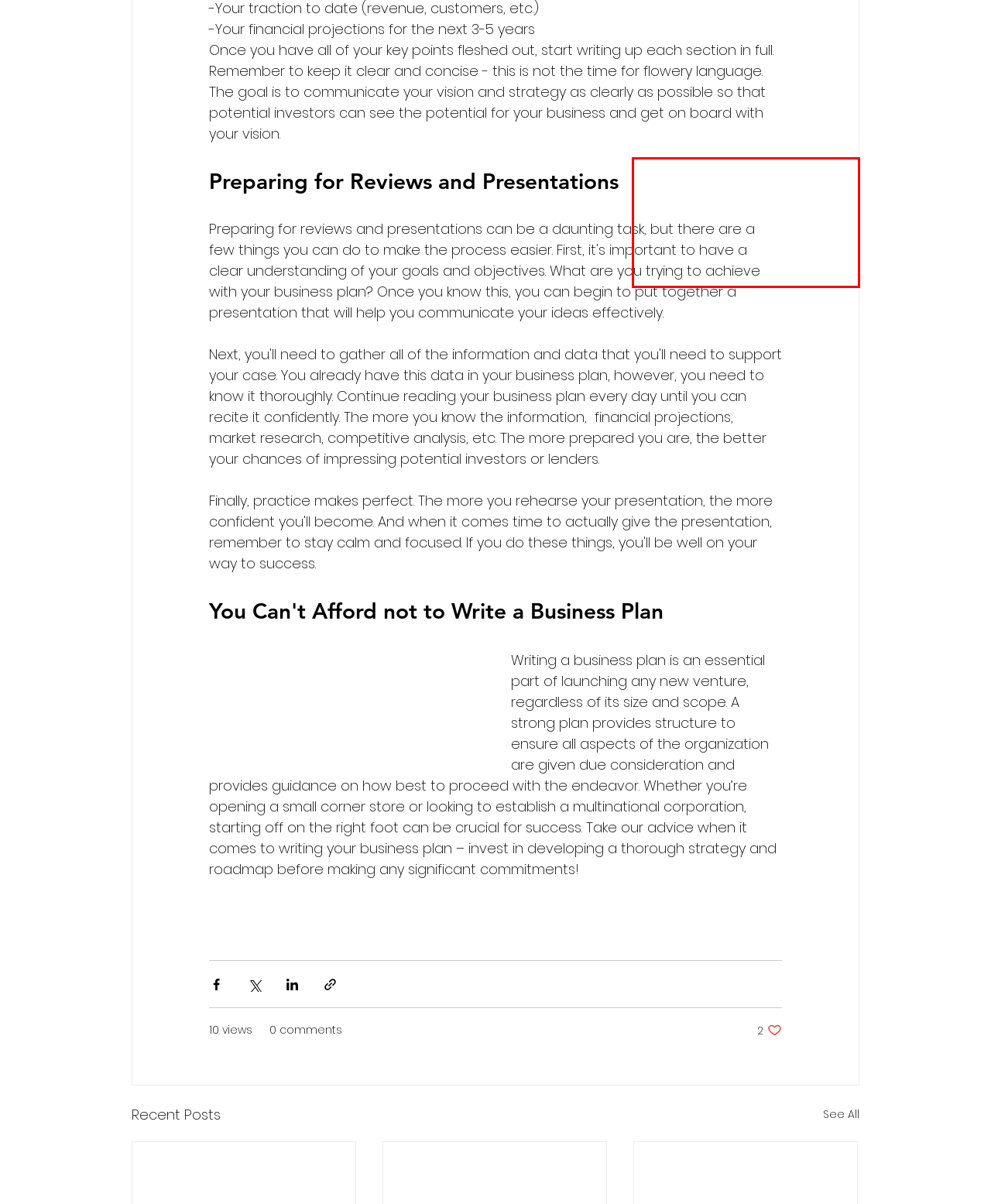Examine the screenshot of a webpage with a red bounding box around a specific UI element. Identify which webpage description best matches the new webpage that appears after clicking the element in the red bounding box. Here are the candidates:
A. A Guide to Planning and Goal Setting in 2023
B. Blog | Business Building Tips for Hairstylists
C. How to Plan Your Instagram Content
D. Coaching  | Her Empowerment
E. Building A Clientele Sucks
F. Ebook | Her Empowerment
G. Contact | Her Empowerment
H. Starting a Business

E